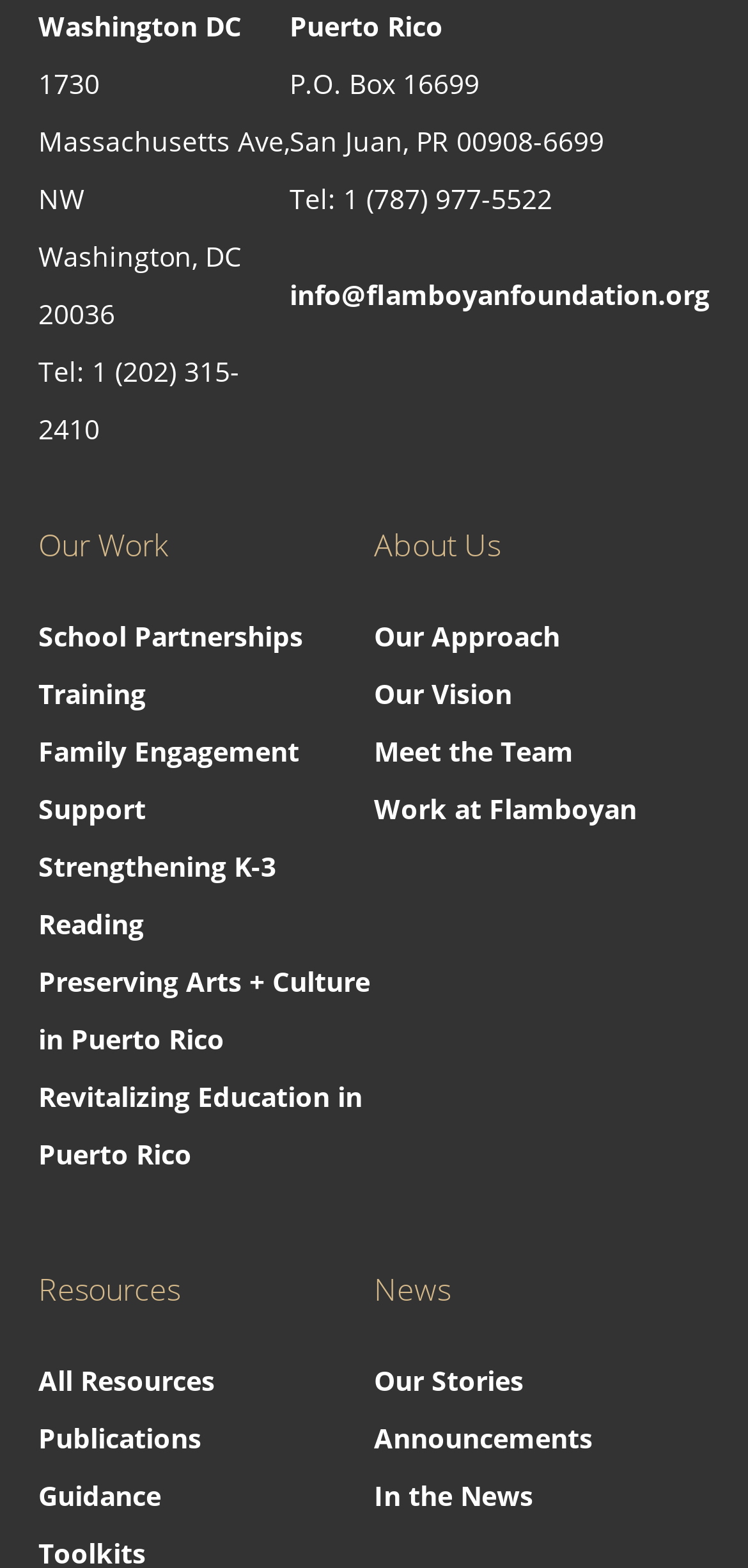Please answer the following question using a single word or phrase: 
What is the phone number of the Puerto Rico office?

1 (787) 977-5522